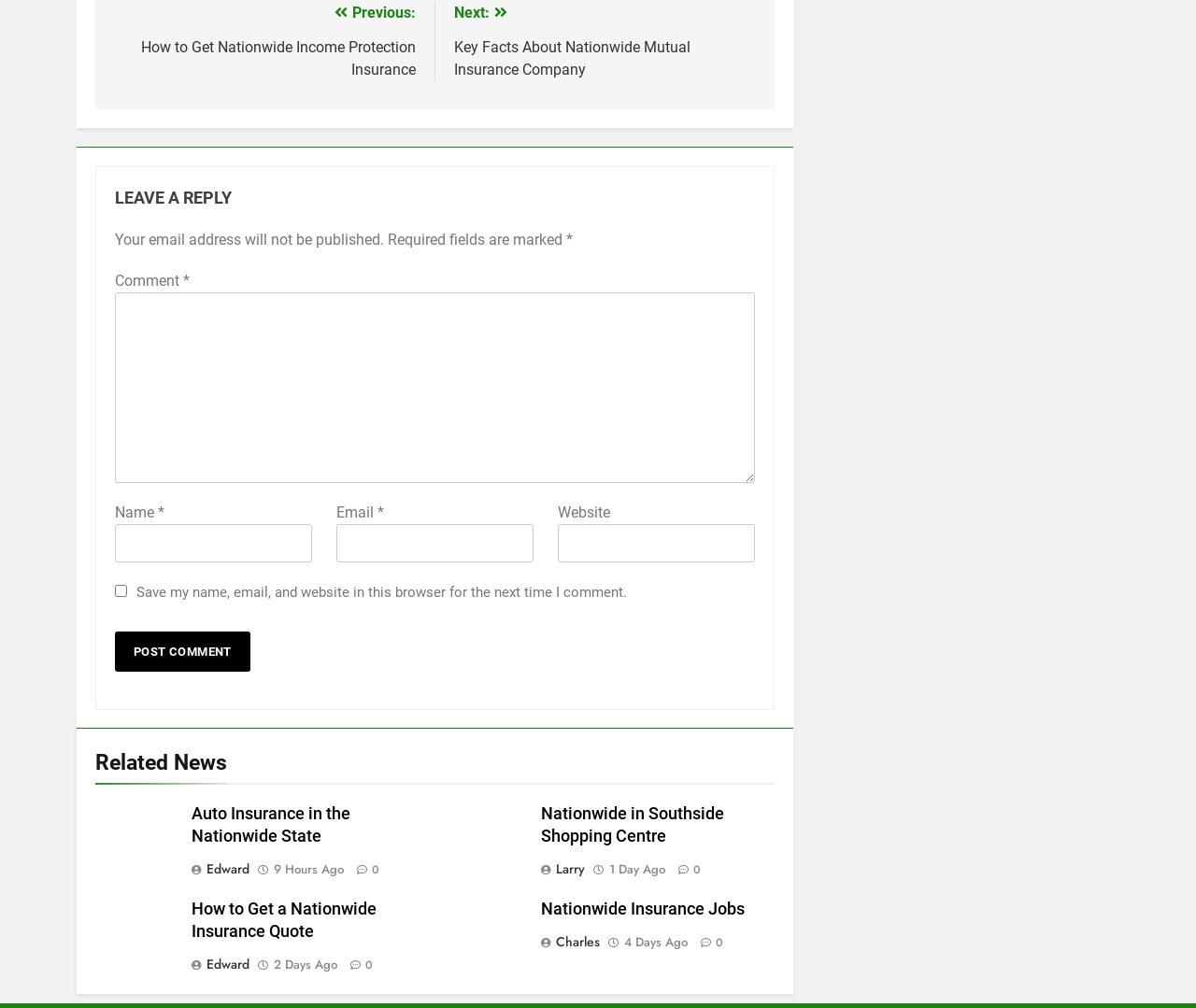Determine the bounding box coordinates of the region I should click to achieve the following instruction: "Click the 'Auto Insurance in the Nationwide State' link". Ensure the bounding box coordinates are four float numbers between 0 and 1, i.e., [left, top, right, bottom].

[0.16, 0.798, 0.293, 0.839]